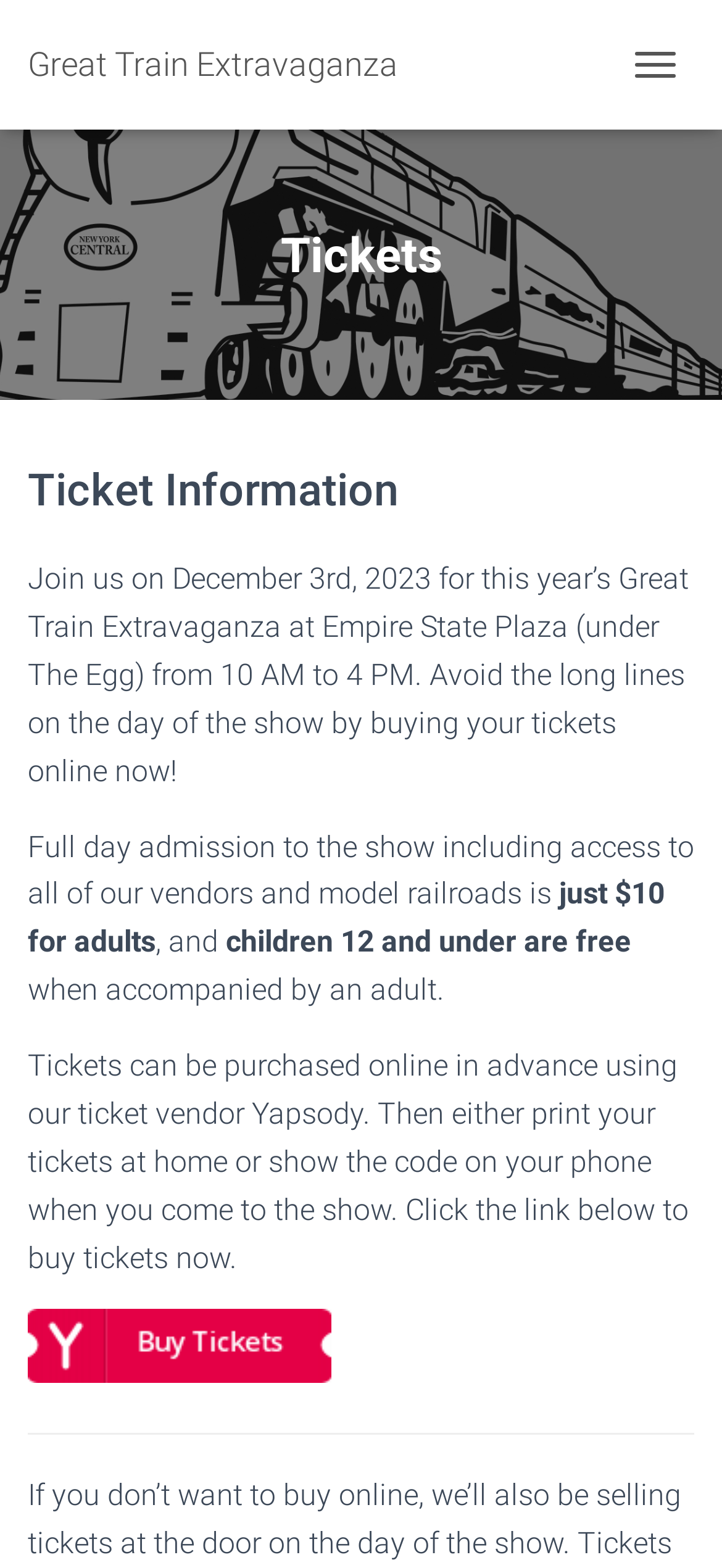Can you give a comprehensive explanation to the question given the content of the image?
How much do adult tickets cost?

I found the answer by reading the StaticText element that says 'just $10 for adults'. This text provides the price of adult tickets.